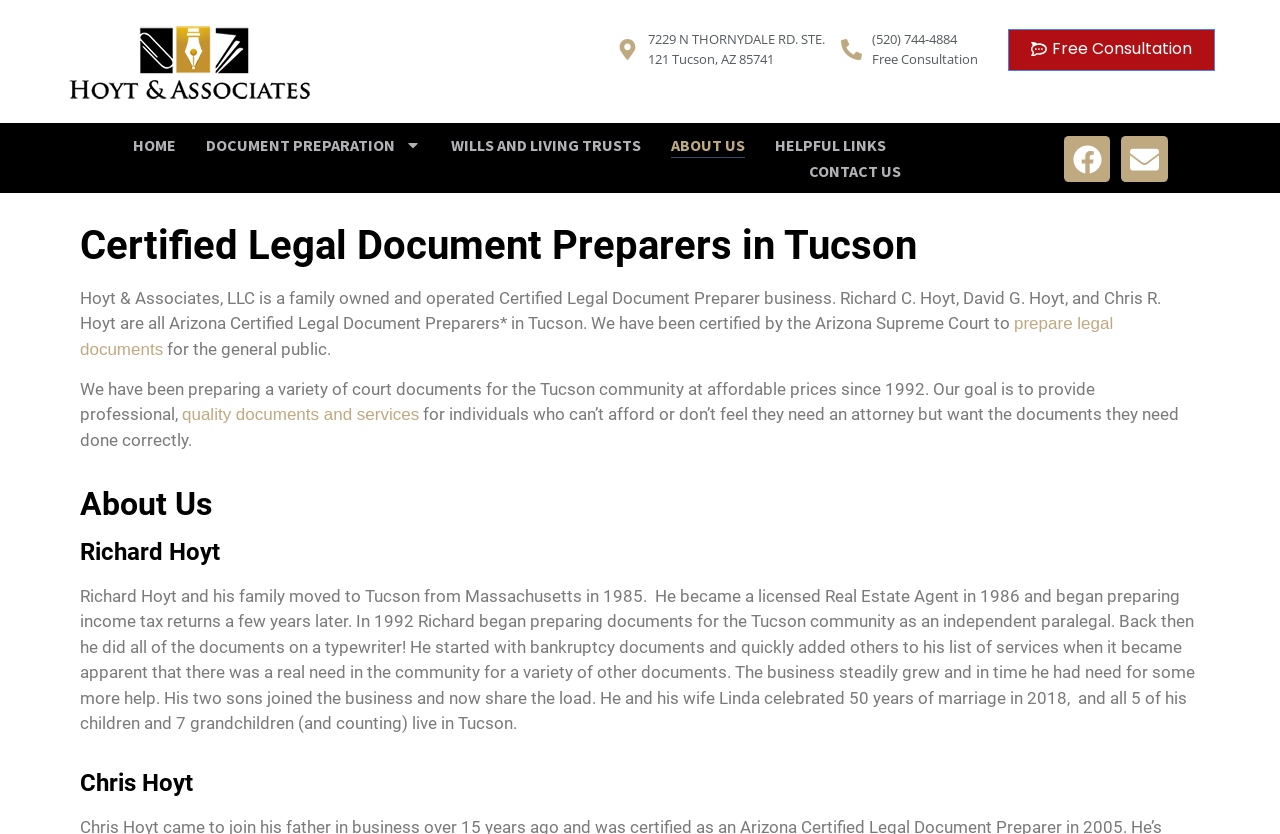Please predict the bounding box coordinates of the element's region where a click is necessary to complete the following instruction: "Click the 'CONTACT US' link". The coordinates should be represented by four float numbers between 0 and 1, i.e., [left, top, right, bottom].

[0.632, 0.189, 0.704, 0.221]